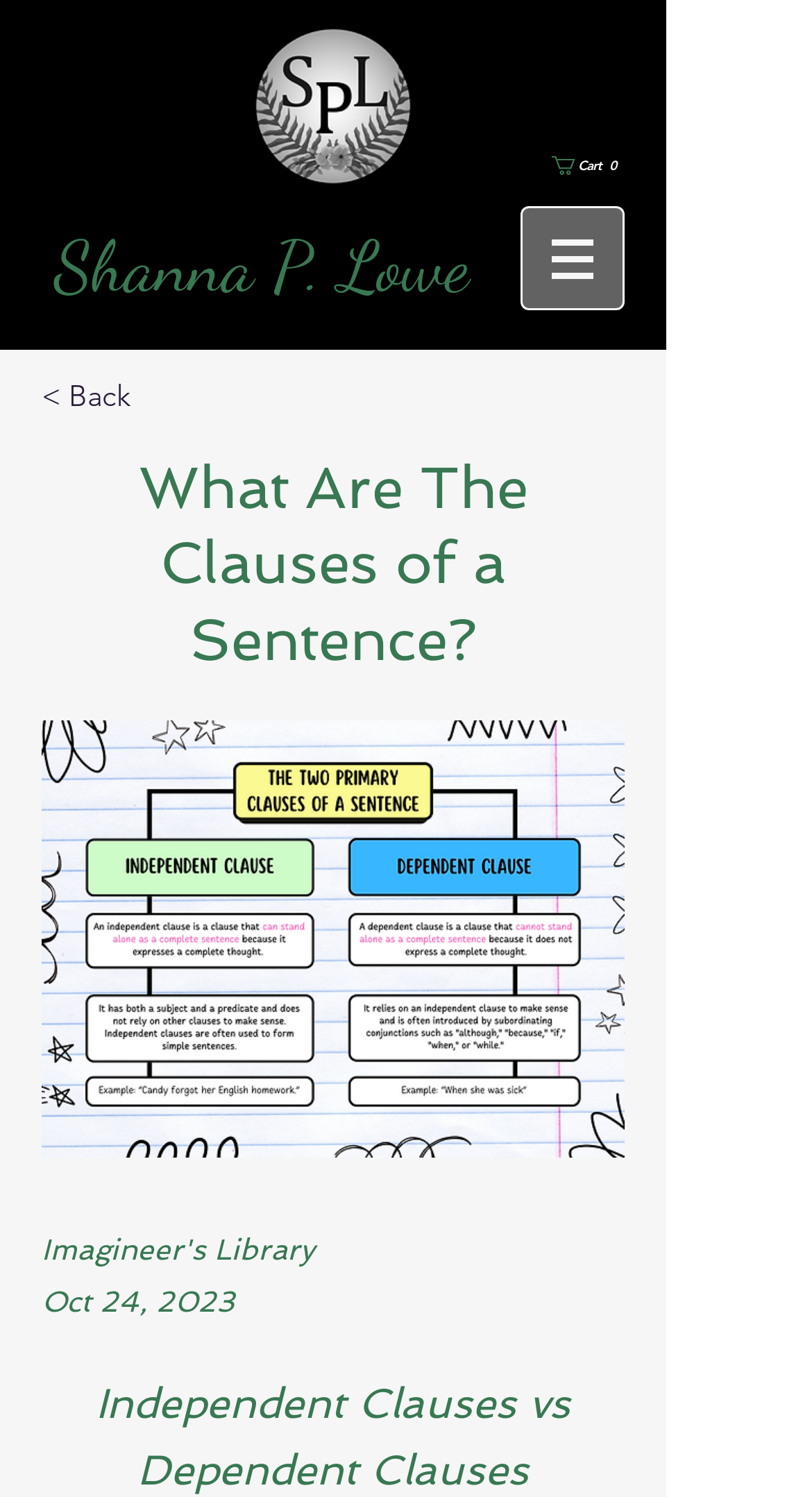What type of image is used to illustrate the article?
Please give a detailed and elaborate explanation in response to the question.

The type of image used to illustrate the article can be inferred from the image element with the text 'White Simple Doodle Mind Map Graph.png', which is a prominent visual element on the webpage.